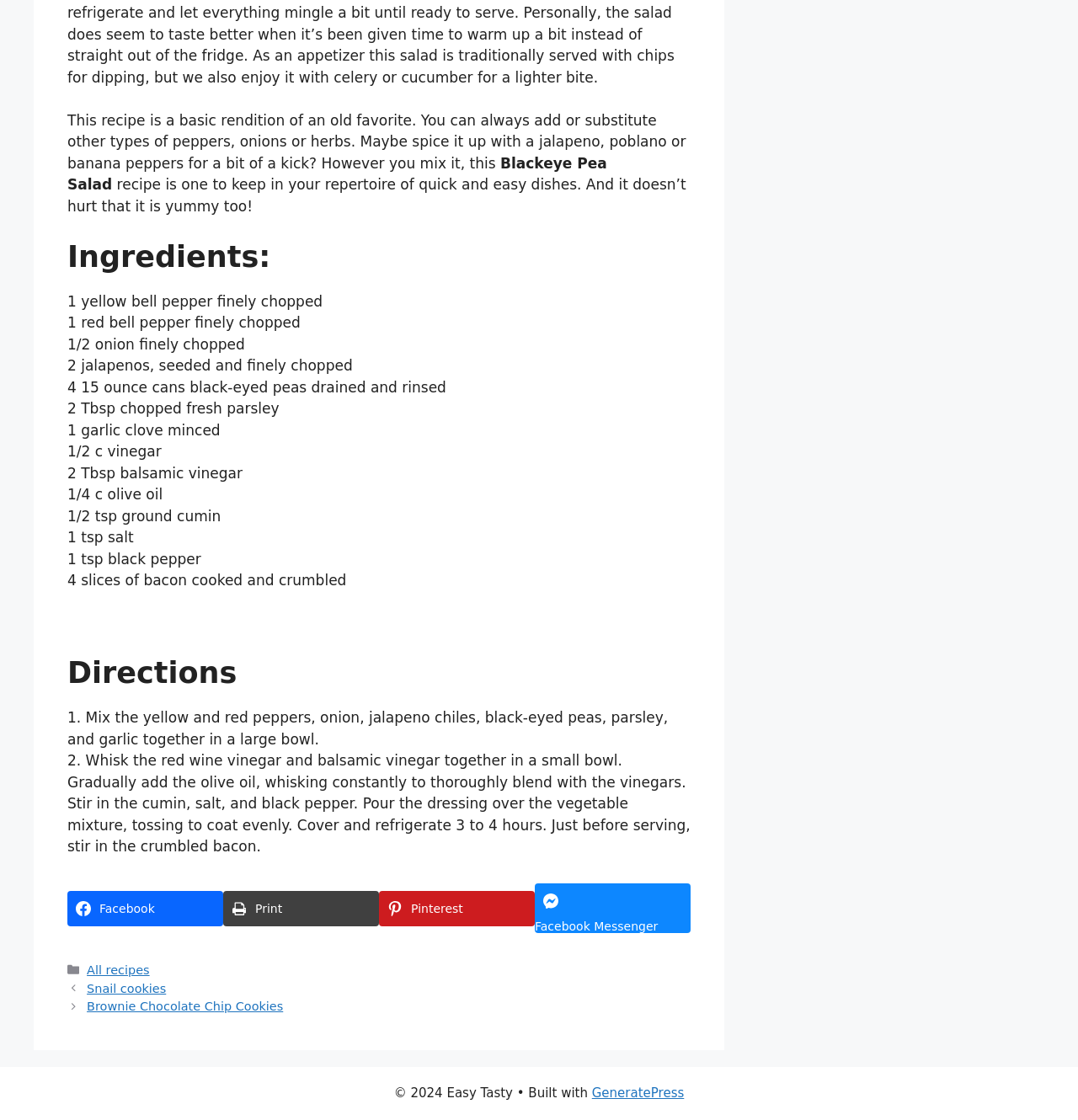Please determine the bounding box coordinates of the element's region to click for the following instruction: "Share on Pinterest".

[0.352, 0.795, 0.496, 0.827]